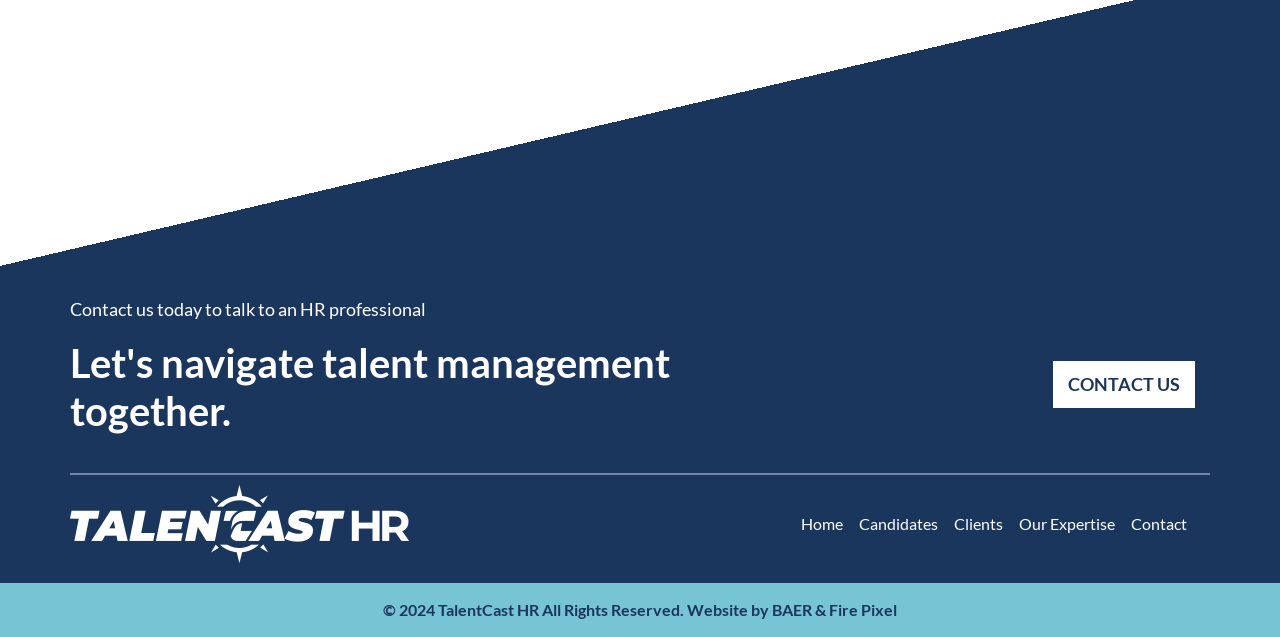Indicate the bounding box coordinates of the clickable region to achieve the following instruction: "Learn about our expertise."

[0.796, 0.807, 0.871, 0.837]